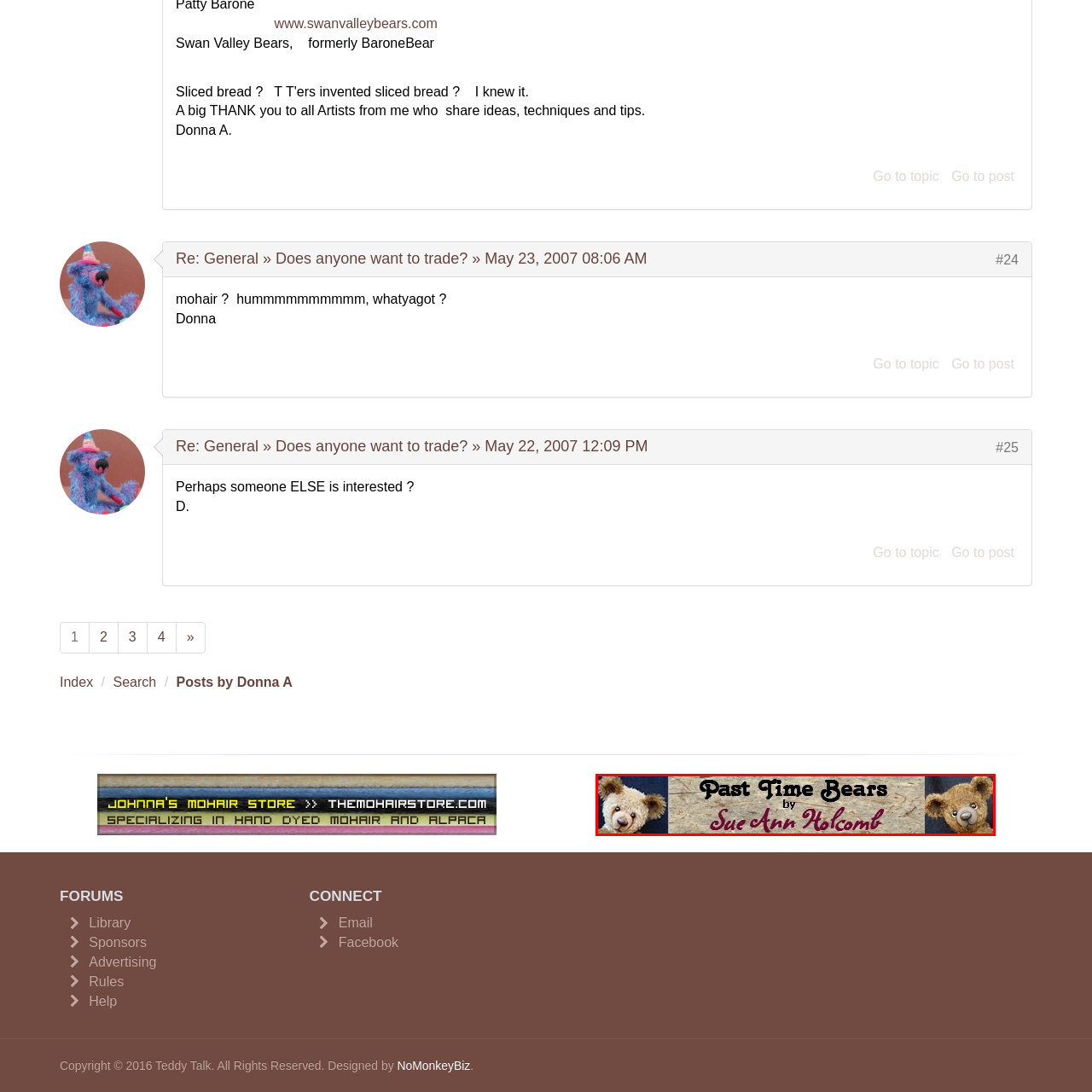Direct your attention to the area enclosed by the green rectangle and deliver a comprehensive answer to the subsequent question, using the image as your reference: 
What is the color of the artist's name?

The caption states that the artist's name, Sue Ann Holcomb, is elegantly scripted in a rich, deep red, which provides a nice contrast to the bold, black text of the title.